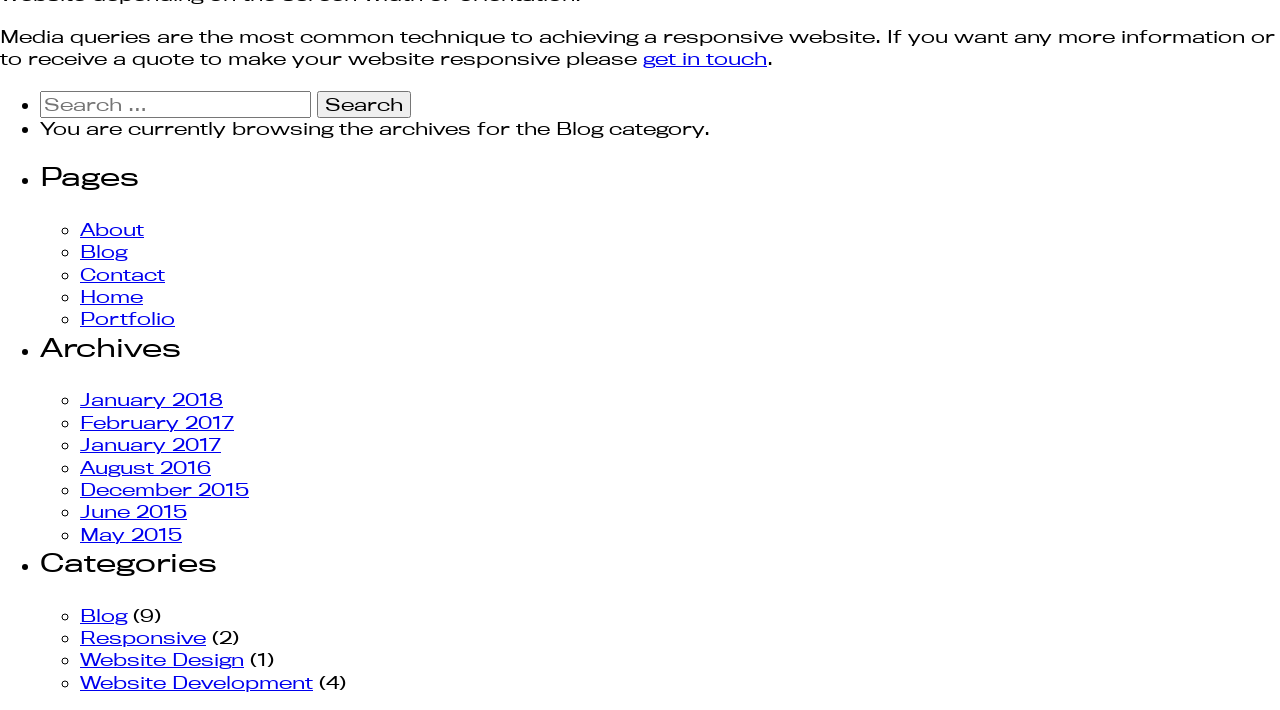Locate the bounding box coordinates of the clickable region necessary to complete the following instruction: "search for something". Provide the coordinates in the format of four float numbers between 0 and 1, i.e., [left, top, right, bottom].

[0.031, 0.128, 1.0, 0.166]